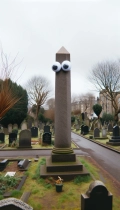What season is depicted in the scene?
Using the image, respond with a single word or phrase.

Chilly day